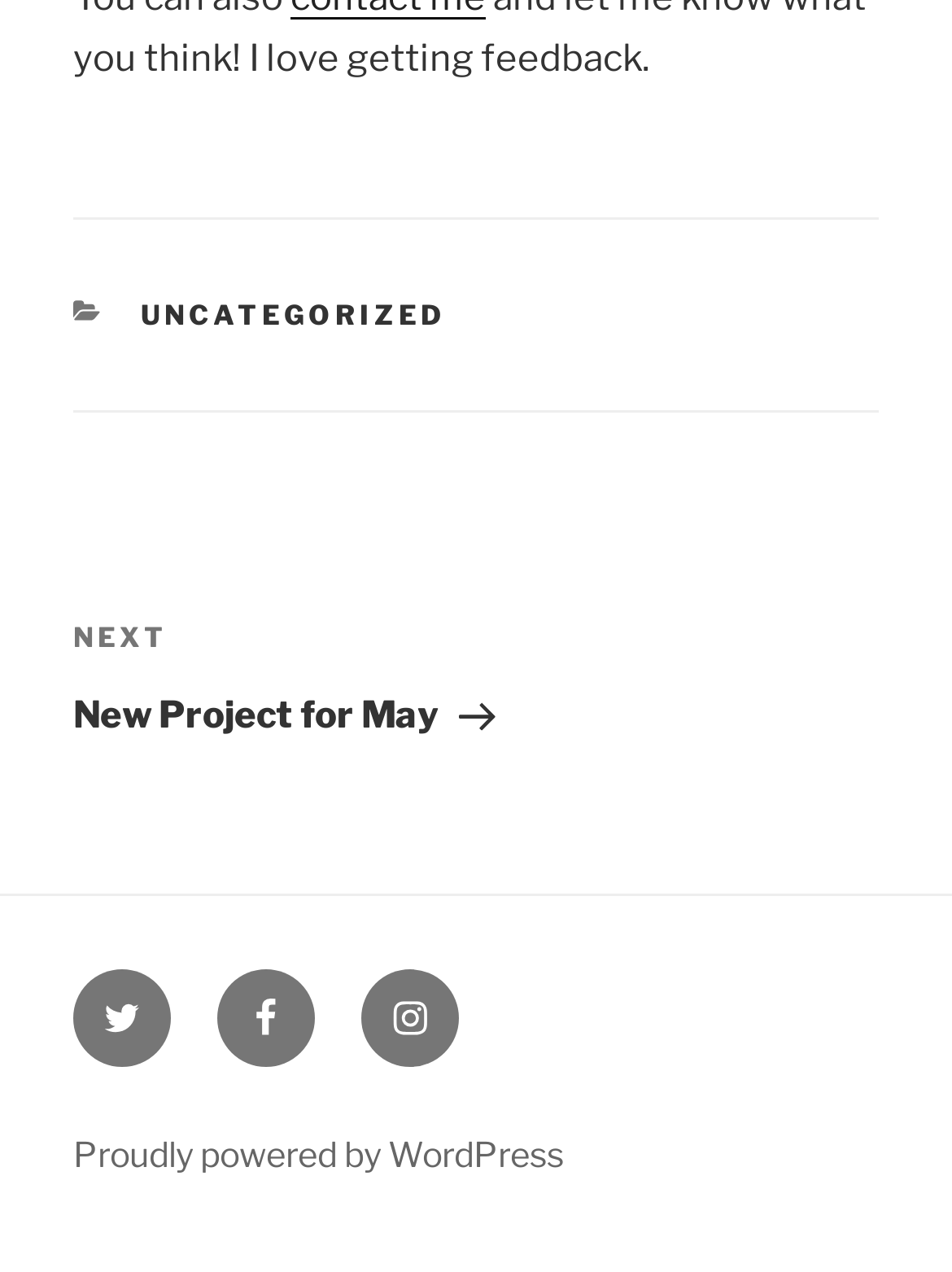Respond to the following question using a concise word or phrase: 
What is the title of the navigation section above the footer?

Post navigation